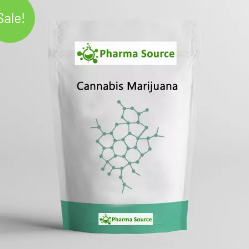What is the shape of the tag in the top left corner?
Examine the screenshot and reply with a single word or phrase.

Circular